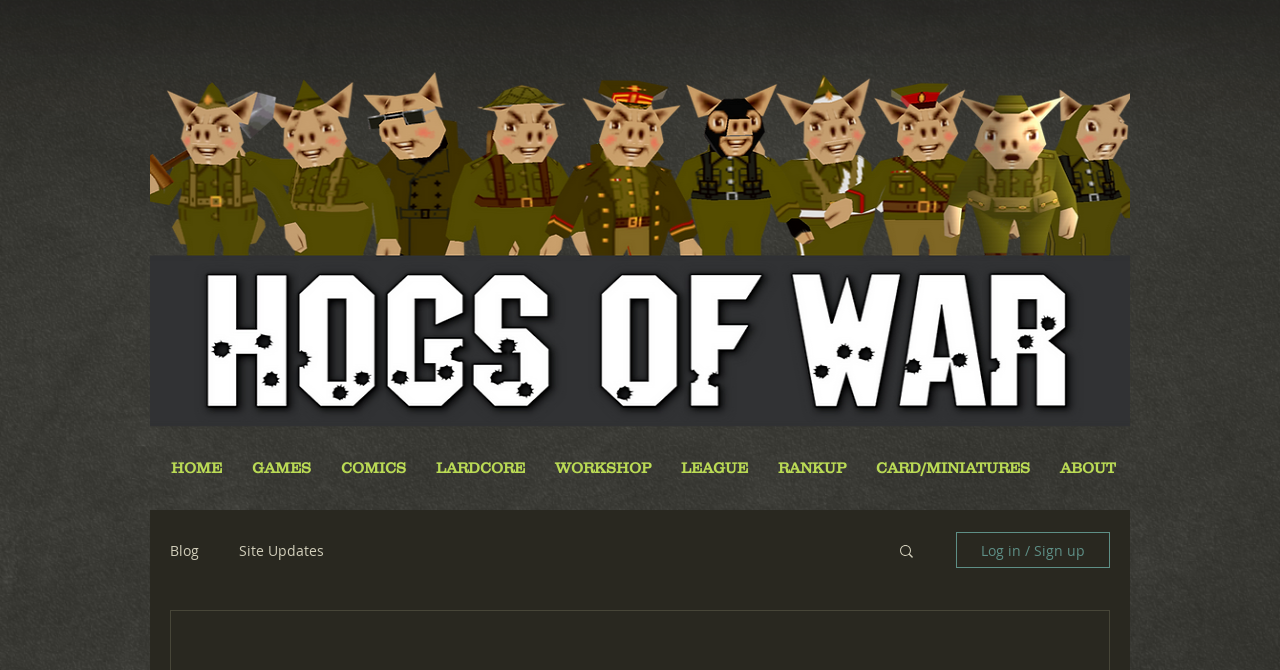Create a detailed summary of all the visual and textual information on the webpage.

The webpage is titled "The Spring Offensive!" and appears to be a gaming-related website. At the top of the page, there is a large image taking up most of the width, with a navigation menu below it. The navigation menu has several links, including "HOME", "GAMES", "COMICS", "LARDCORE", "WORKSHOP", "LEAGUE", "RANKUP", "CARD/MINIATURES", and "ABOUT", all aligned horizontally.

Below the navigation menu, there is another navigation section labeled "blog" with two links, "Blog" and "Site Updates". To the right of this section, there is a search button with a small icon. Further to the right, there is a "Log in / Sign up" button.

The overall layout of the page is organized, with clear sections and a prominent image at the top. The navigation menus and buttons are easily accessible and well-positioned.